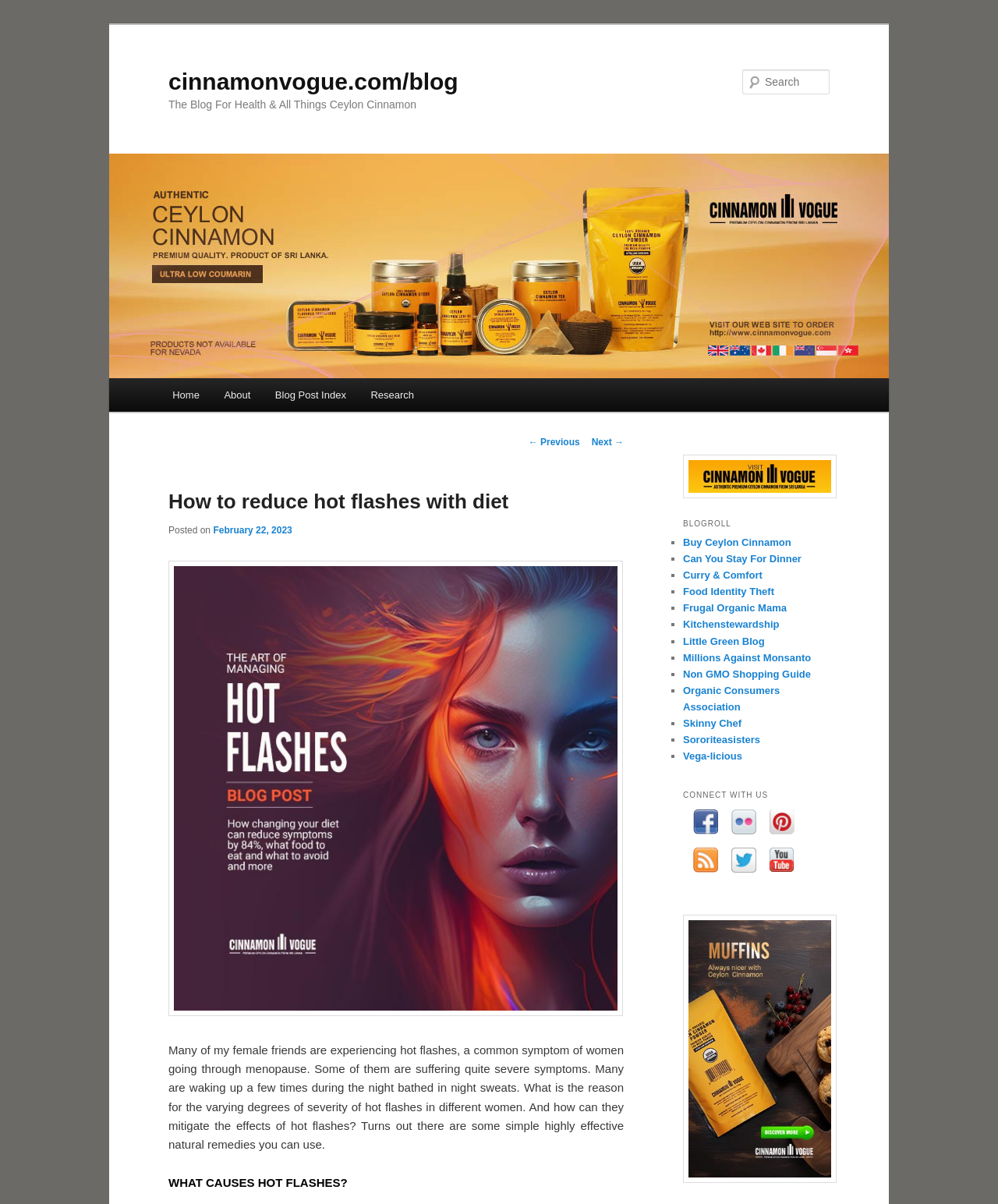Produce a meticulous description of the webpage.

This webpage is a blog post about reducing hot flashes with diet. At the top, there is a heading with the blog's title, "cinnamonvogue.com/blog", and a link to the blog's homepage. Below that, there is a search bar and a main menu with links to "Home", "About", "Blog Post Index", and "Research".

The main content of the page is a blog post titled "How to reduce hot flashes with diet". The post starts with a heading and a brief introduction to the topic of hot flashes, followed by a section titled "WHAT CAUSES HOT FLASHES?". The post then discusses the causes and symptoms of hot flashes, and provides some natural remedies to mitigate their effects.

On the right side of the page, there is a section titled "BLOGROLL" with a list of links to other blogs, including "Buy Ceylon Cinnamon", "Can You Stay For Dinner", and "Vega-licious". Below that, there is a section titled "CONNECT WITH US" with links to the blog's social media pages, including Facebook, Flickr, Pinterest, RSS, Twitter, and YouTube.

There are several images on the page, including a photo of hot flashes, an image of Ceylon cinnamon, and icons for the social media links. The page also has a post navigation section at the bottom with links to previous and next posts.